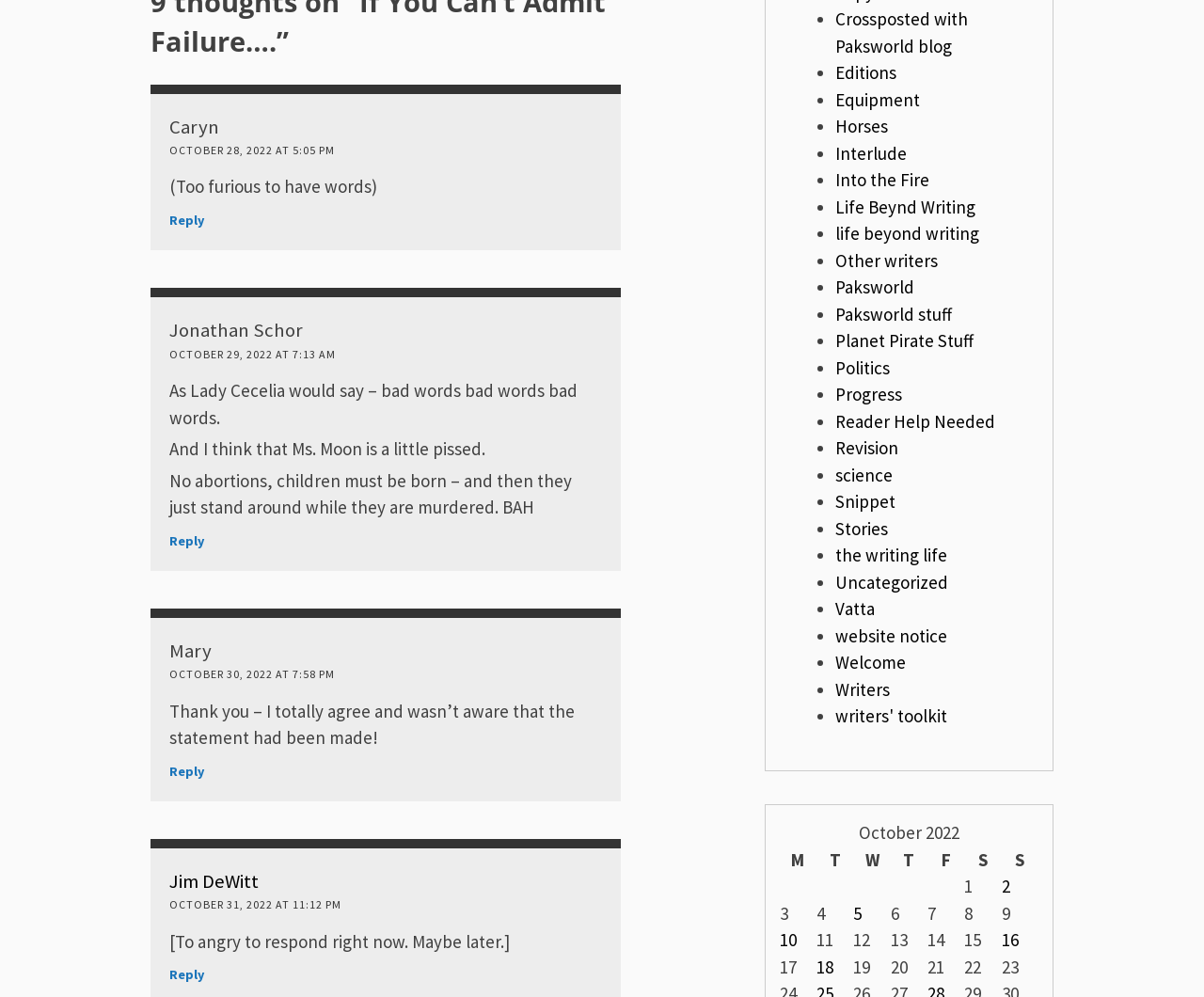Refer to the screenshot and give an in-depth answer to this question: What are the categories listed on this webpage?

The categories are listed as links, each preceded by a ListMarker element, and include 'Crossposted with Paksworld blog', 'Editions', 'Equipment', and many others. These links are not nested under any specific element, but are rather direct children of the Root Element.